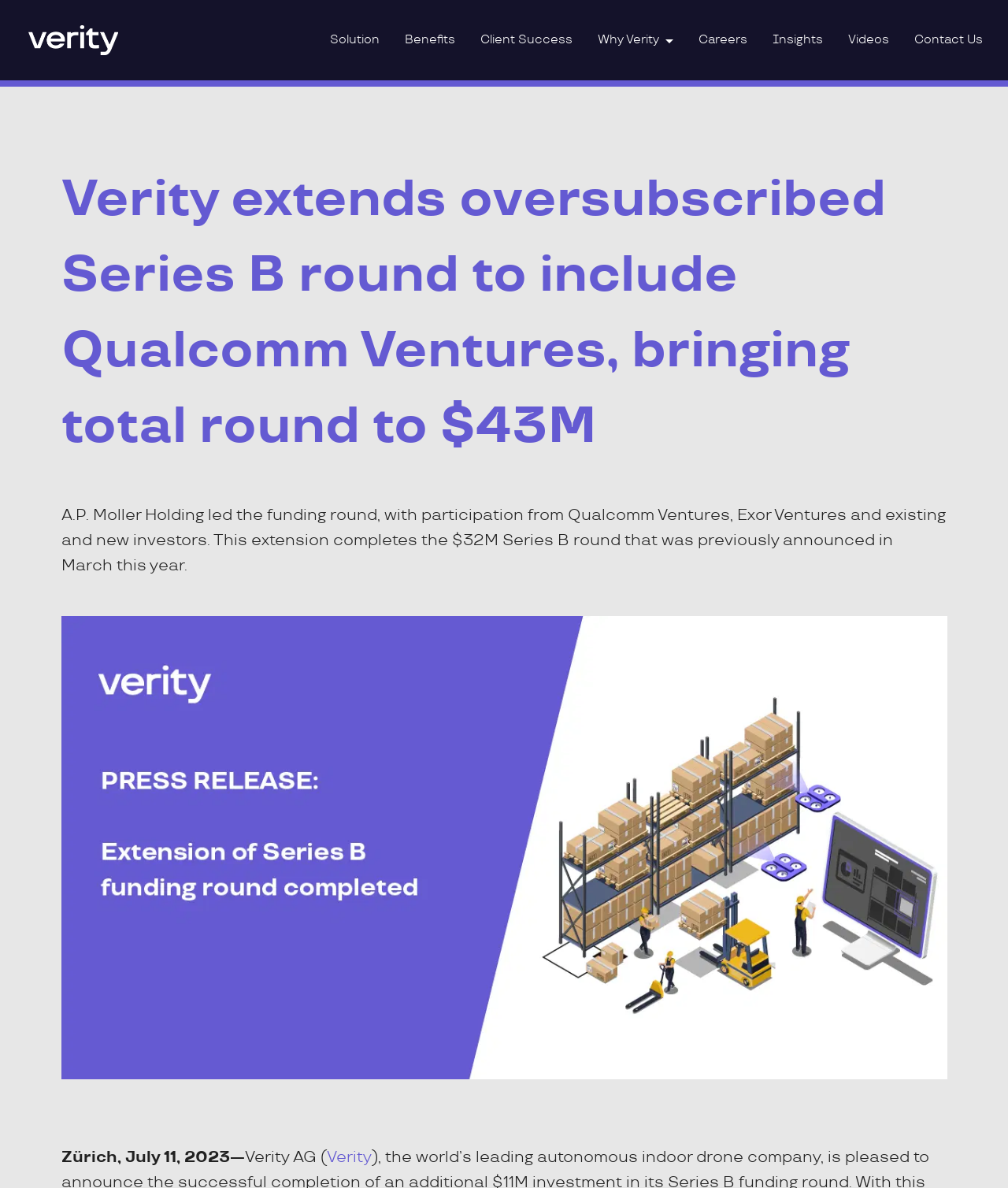Provide a brief response in the form of a single word or phrase:
How many links are present in the navigation menu?

8